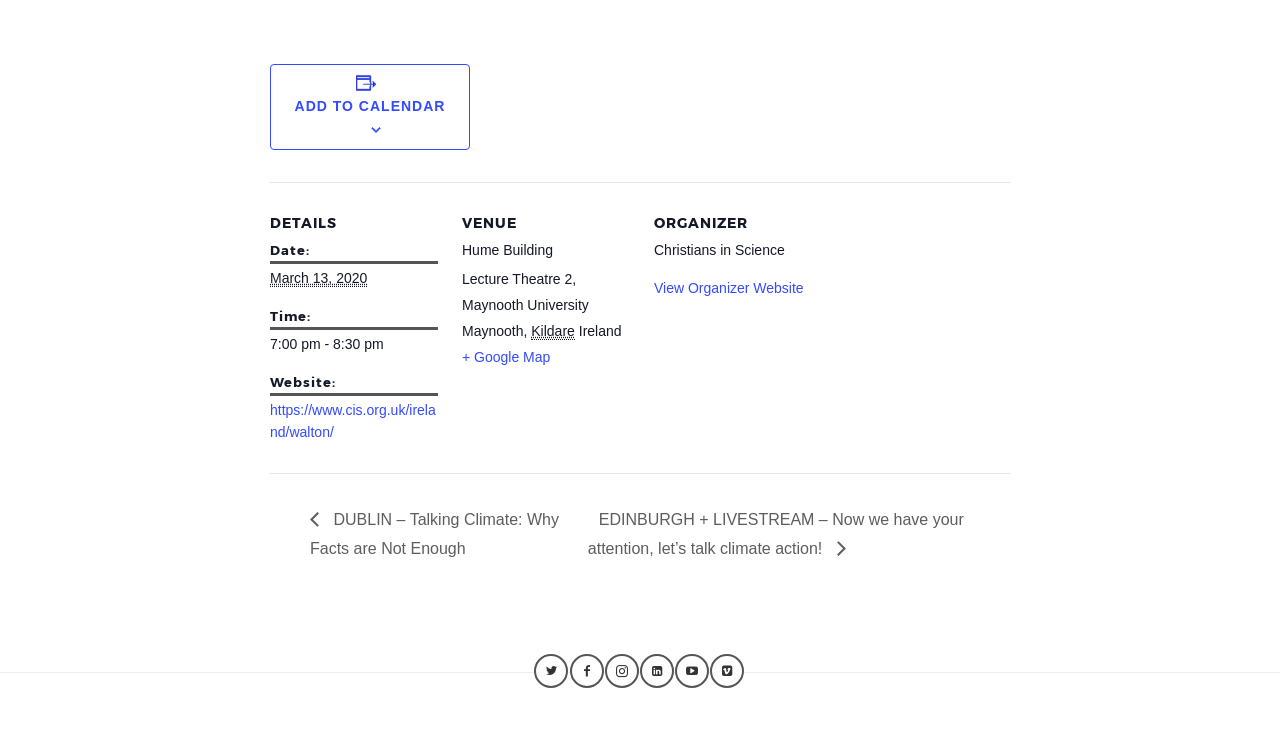Determine the bounding box coordinates for the HTML element described here: "https://www.cis.org.uk/ireland/walton/".

[0.211, 0.542, 0.34, 0.593]